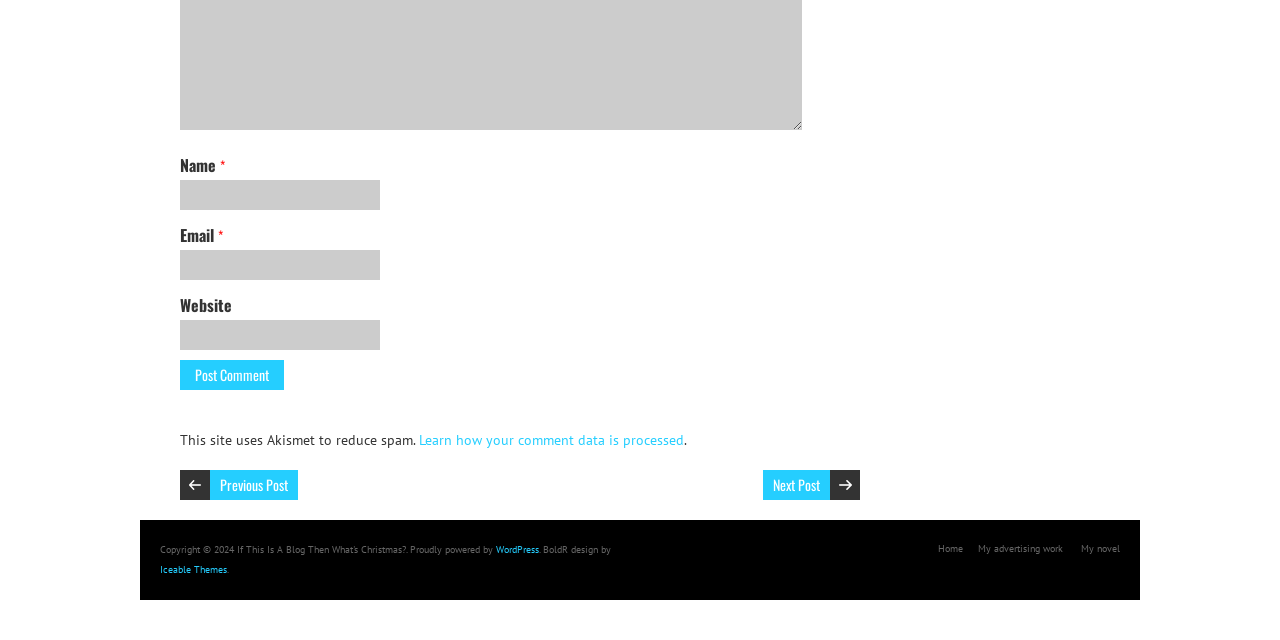Using the details in the image, give a detailed response to the question below:
What is the website's platform?

The link 'WordPress' at the bottom of the page suggests that the website is built on the WordPress platform, a popular content management system.